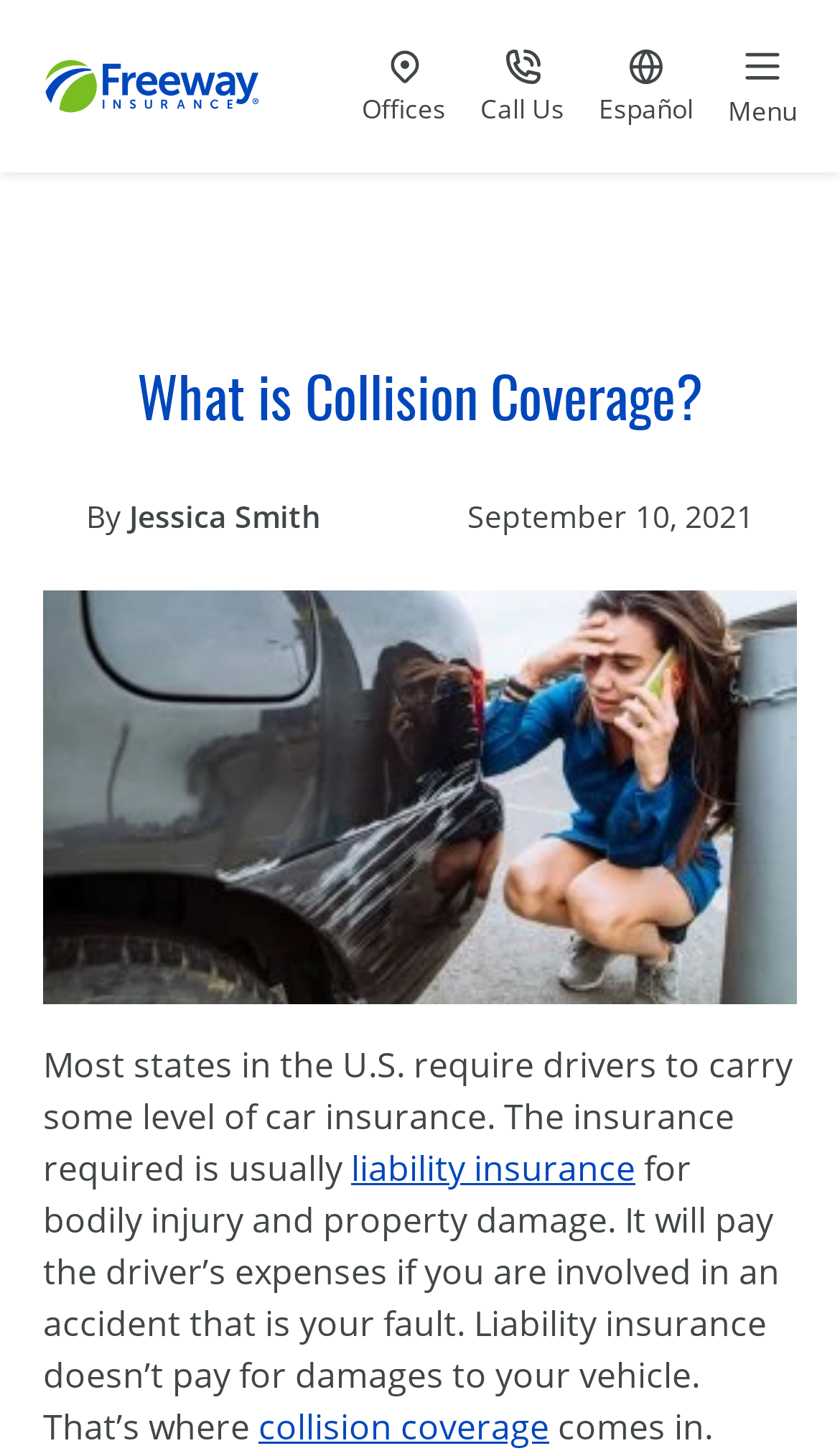Can you identify and provide the main heading of the webpage?

What is Collision Coverage?